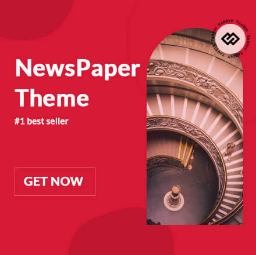Provide a short answer using a single word or phrase for the following question: 
What is the call-to-action button text?

GET NOW